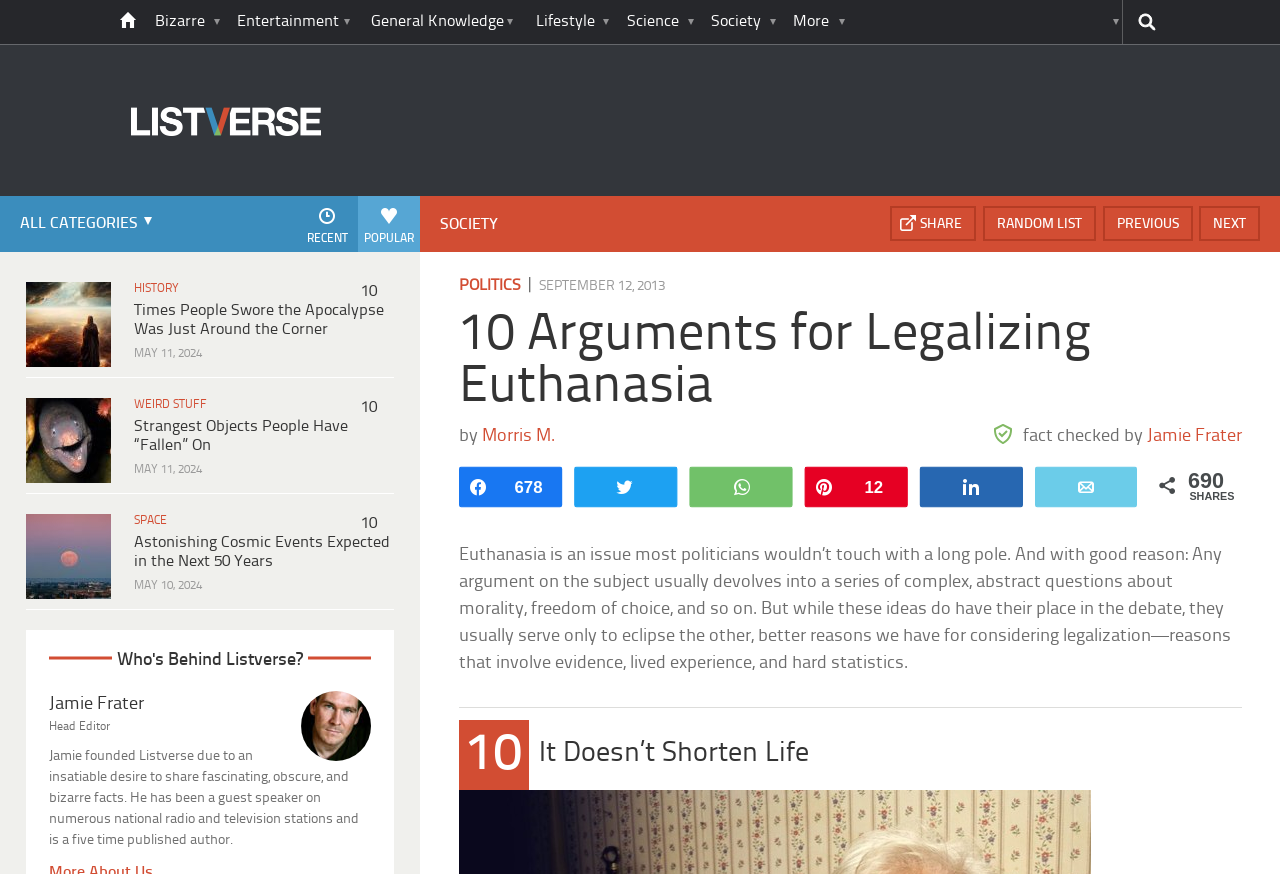Find and indicate the bounding box coordinates of the region you should select to follow the given instruction: "Read the 'RELATED ARTICLES MORE FROM AUTHOR' section".

None